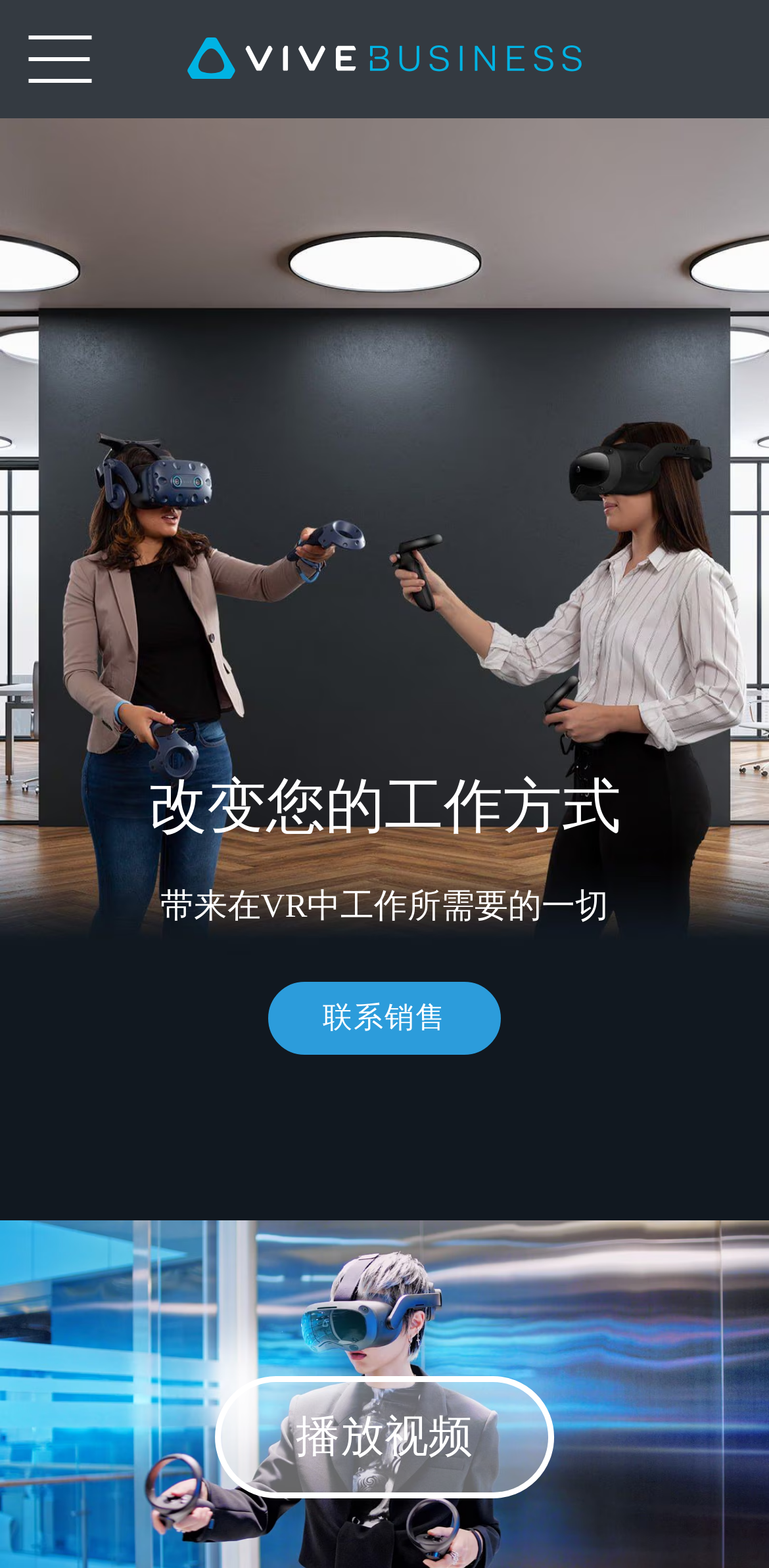Refer to the screenshot and answer the following question in detail:
What is the call-to-action on the webpage?

The link '联系销售' (contact sales) is prominently displayed on the webpage, suggesting that the call-to-action is to encourage visitors to get in touch with the sales team, likely to inquire about the VR solutions offered by VIVE Business.